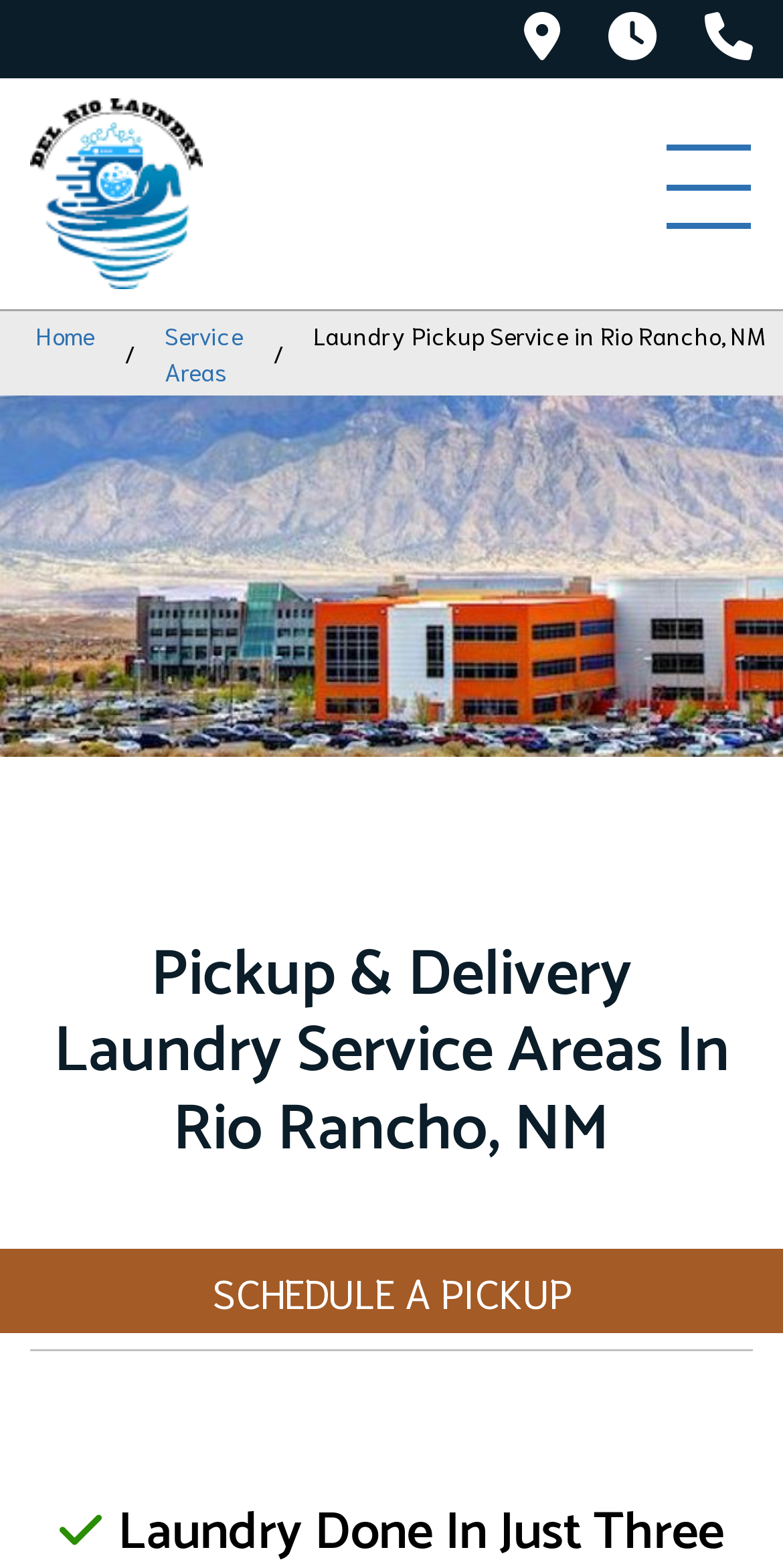Pinpoint the bounding box coordinates of the clickable area needed to execute the instruction: "Subscribe to the newsletter". The coordinates should be specified as four float numbers between 0 and 1, i.e., [left, top, right, bottom].

None